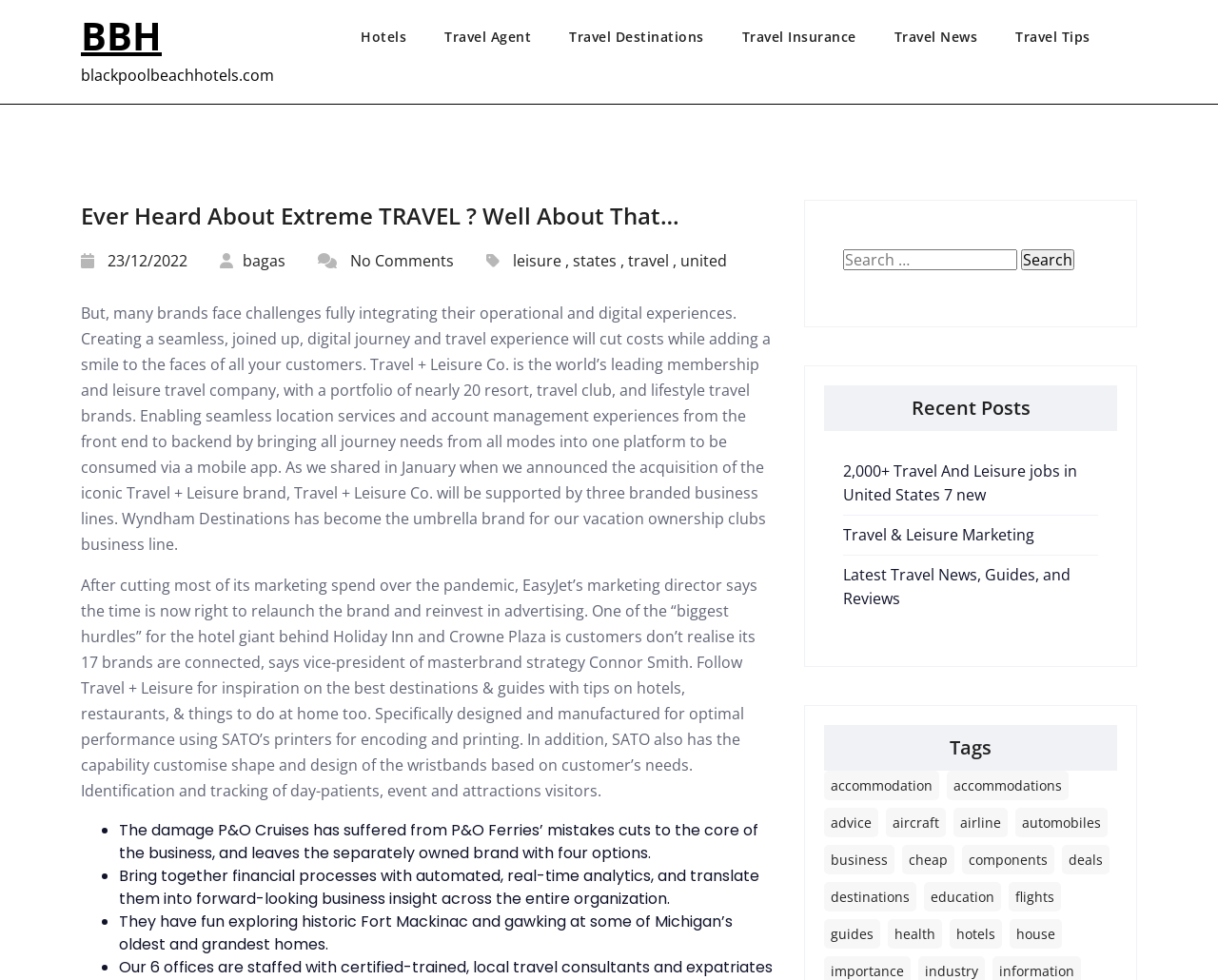Select the bounding box coordinates of the element I need to click to carry out the following instruction: "Contact Peak Sustainability Group via email".

None